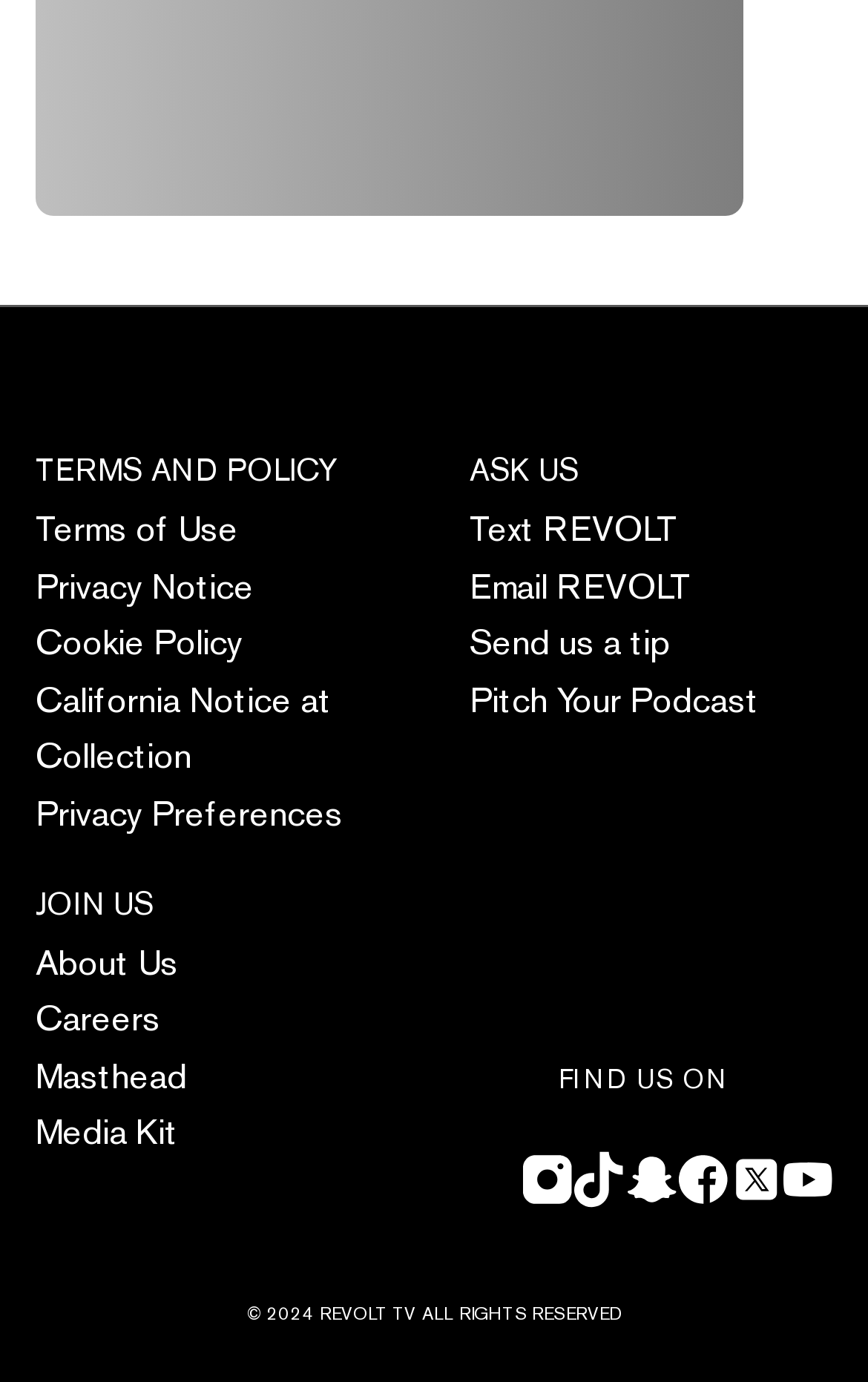Please provide a detailed answer to the question below by examining the image:
What is the second way to contact 'ASK US'?

The second way to contact 'ASK US' is by 'Email REVOLT' which is a link element located at the top right of the webpage with a bounding box coordinate of [0.541, 0.32, 0.797, 0.354].